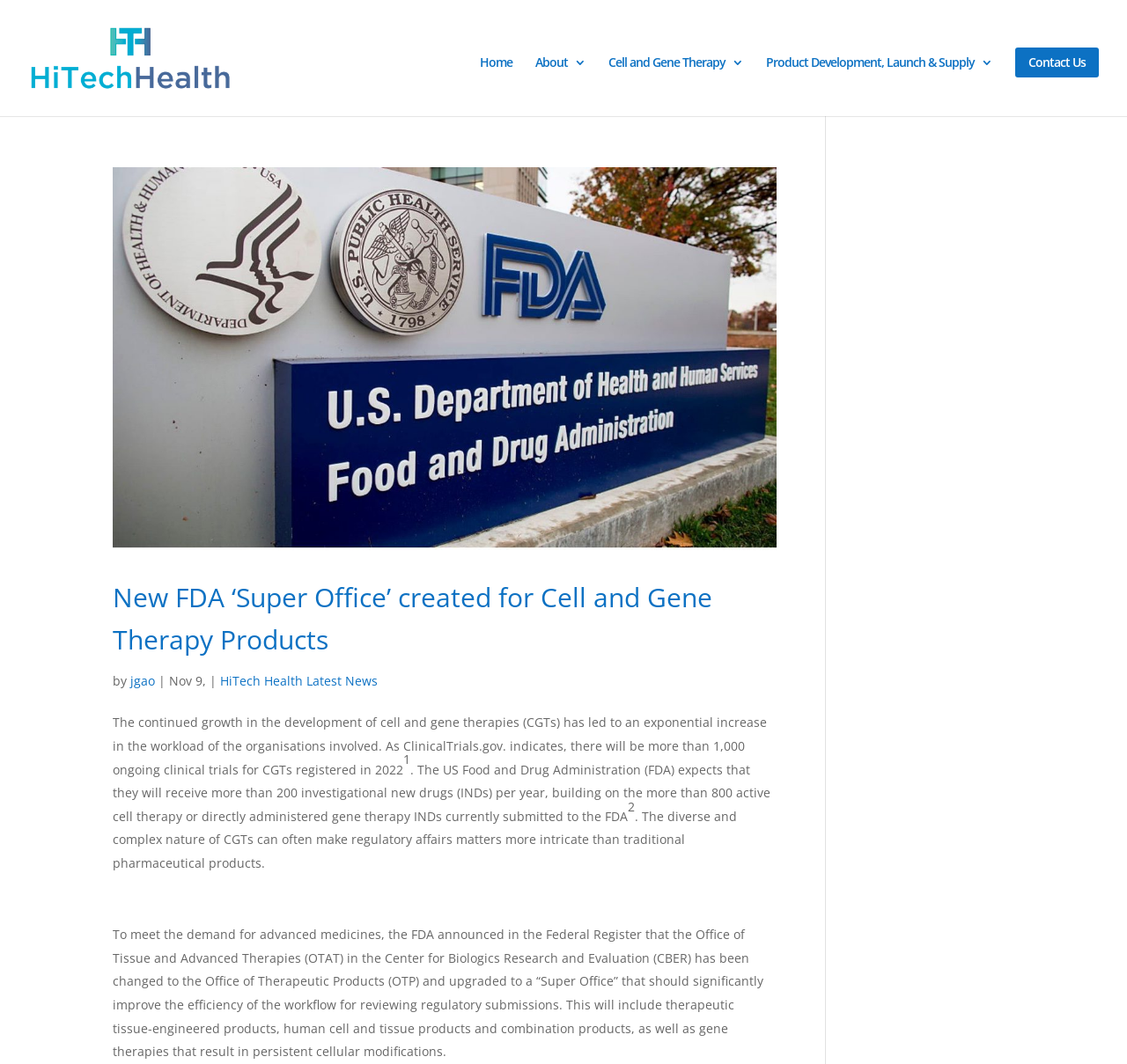Please find the bounding box for the following UI element description. Provide the coordinates in (top-left x, top-left y, bottom-right x, bottom-right y) format, with values between 0 and 1: Home

[0.426, 0.053, 0.455, 0.109]